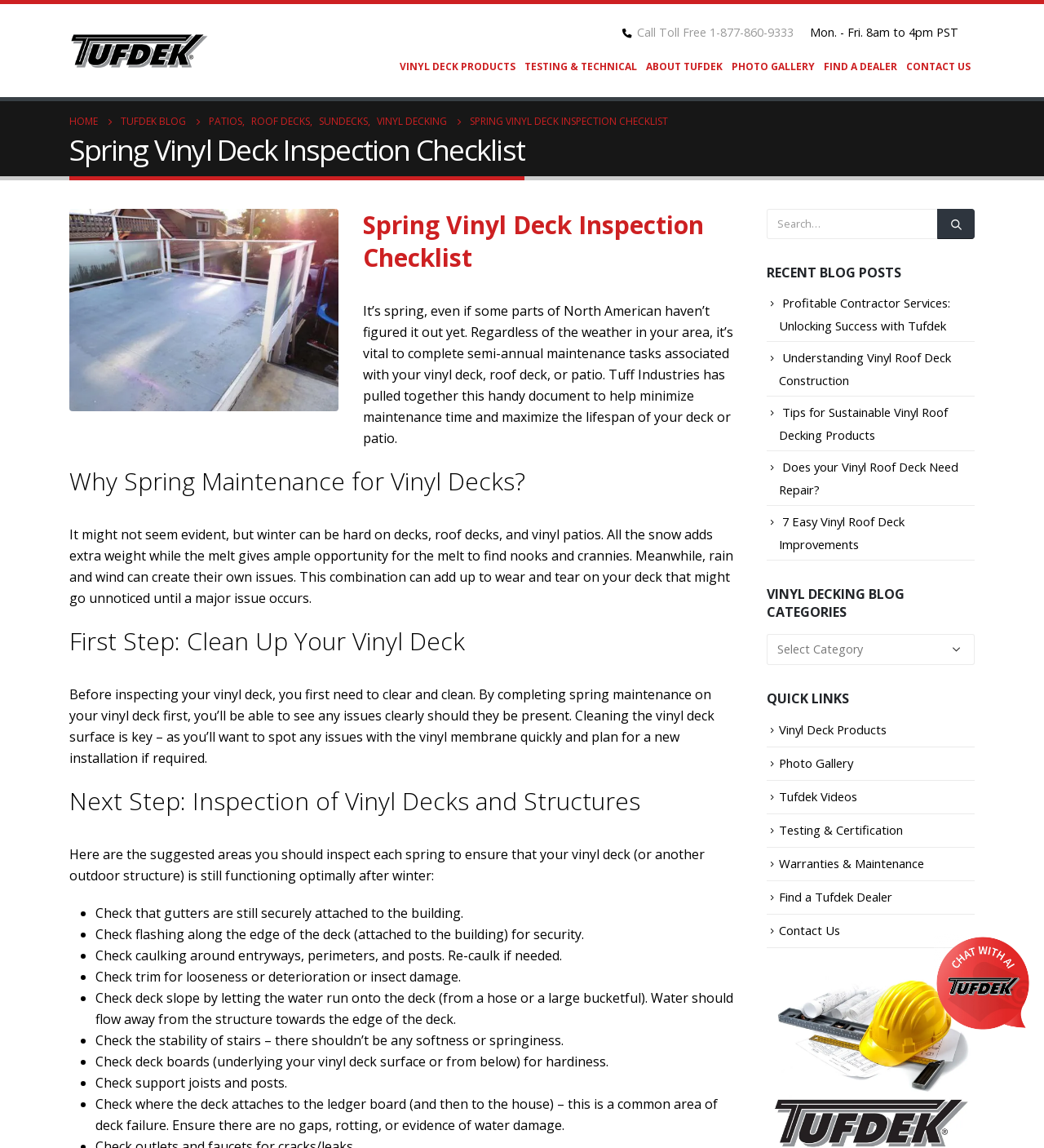Summarize the webpage with a detailed and informative caption.

This webpage is about vinyl deck inspection and maintenance, specifically for spring. At the top, there is a logo and a navigation menu with links to various sections of the website, including "Vinyl Deck Products", "Testing & Technical", "About Tufdek", "Photo Gallery", "Find a Dealer", and "Contact Us". Below the navigation menu, there is a heading that reads "Spring Vinyl Deck Inspection Checklist" and an image of a flat roof deck with damaged flooring.

The main content of the webpage is divided into sections, each with a heading and a brief description. The first section explains the importance of spring maintenance for vinyl decks, highlighting the wear and tear caused by winter weather. The second section provides a step-by-step guide on how to clean and inspect vinyl decks, including checking gutters, flashing, caulking, trim, deck slope, stairs, deck boards, support joists, and posts.

To the right of the main content, there are three complementary sections. The first section displays recent blog posts, with links to articles such as "Profitable Contractor Services: Unlocking Success with Tufdek" and "Does your Vinyl Roof Deck Need Repair?". The second section lists vinyl decking blog categories, and the third section provides quick links to various resources, including vinyl deck products, photo galleries, videos, testing and certification, warranties and maintenance, and contact information.

At the bottom of the webpage, there is a search bar and a button with a magnifying glass icon. There is also a small image in the bottom right corner, but it does not appear to be related to the main content of the webpage.